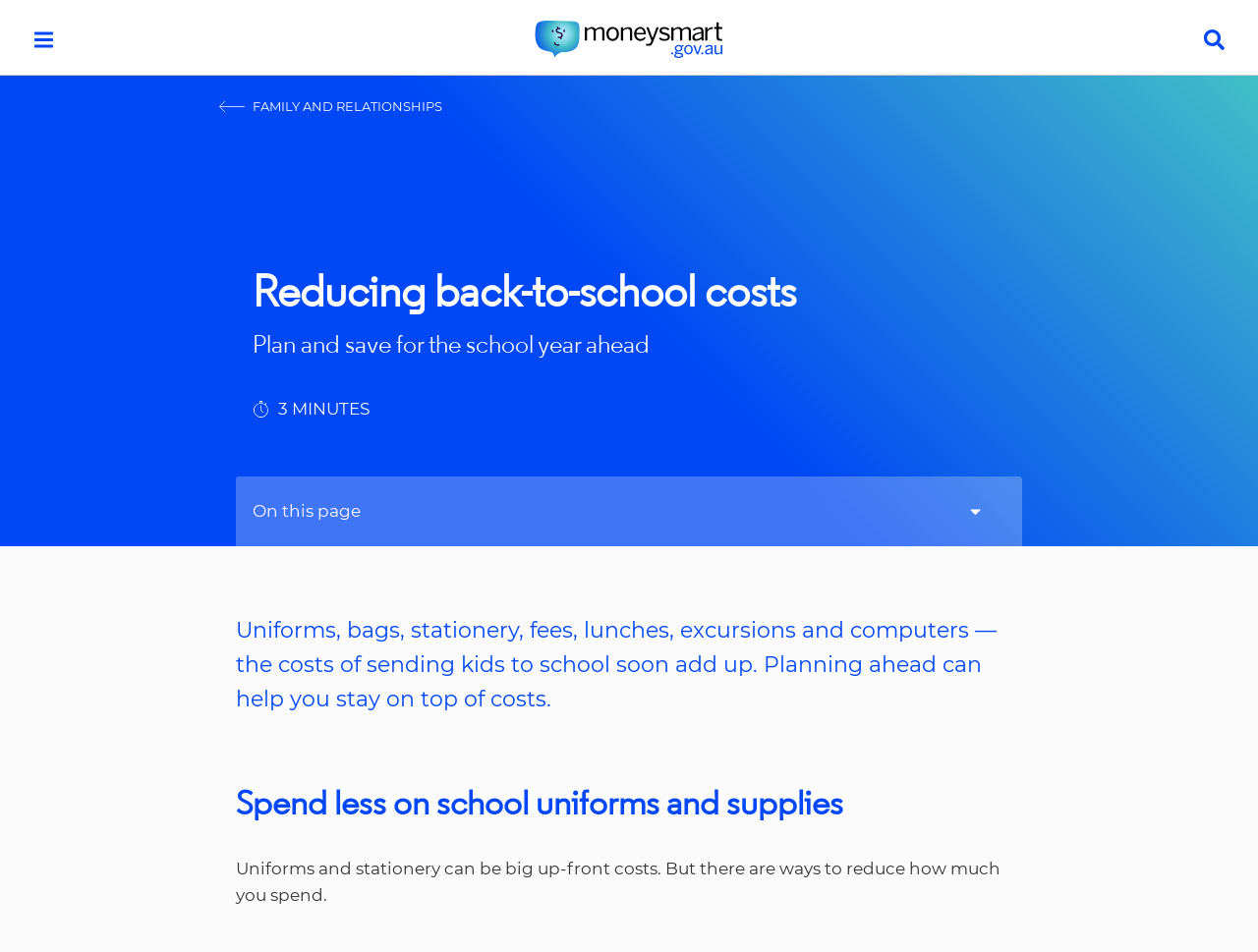Detail the features and information presented on the webpage.

The webpage is about reducing back-to-school costs, specifically focusing on planning and saving for school fees, uniforms, and other expenses. At the top left corner, there is a button with a hamburger icon, and next to it, a link to the "home" page. On the top right corner, there is a search button. 

Below the top navigation bar, there is a main heading "Reducing back-to-school costs" followed by a subheading "Plan and save for the school year ahead". The webpage then provides an estimate of the reading time, which is 3 minutes. 

On the left side of the page, there is a button labeled "On this page" which is not expanded. Below this button, there is a paragraph of text explaining the importance of planning ahead to manage the costs of sending kids to school. 

Further down the page, there is a heading "Spend less on school uniforms and supplies" followed by a paragraph of text discussing ways to reduce upfront costs of uniforms and stationery.